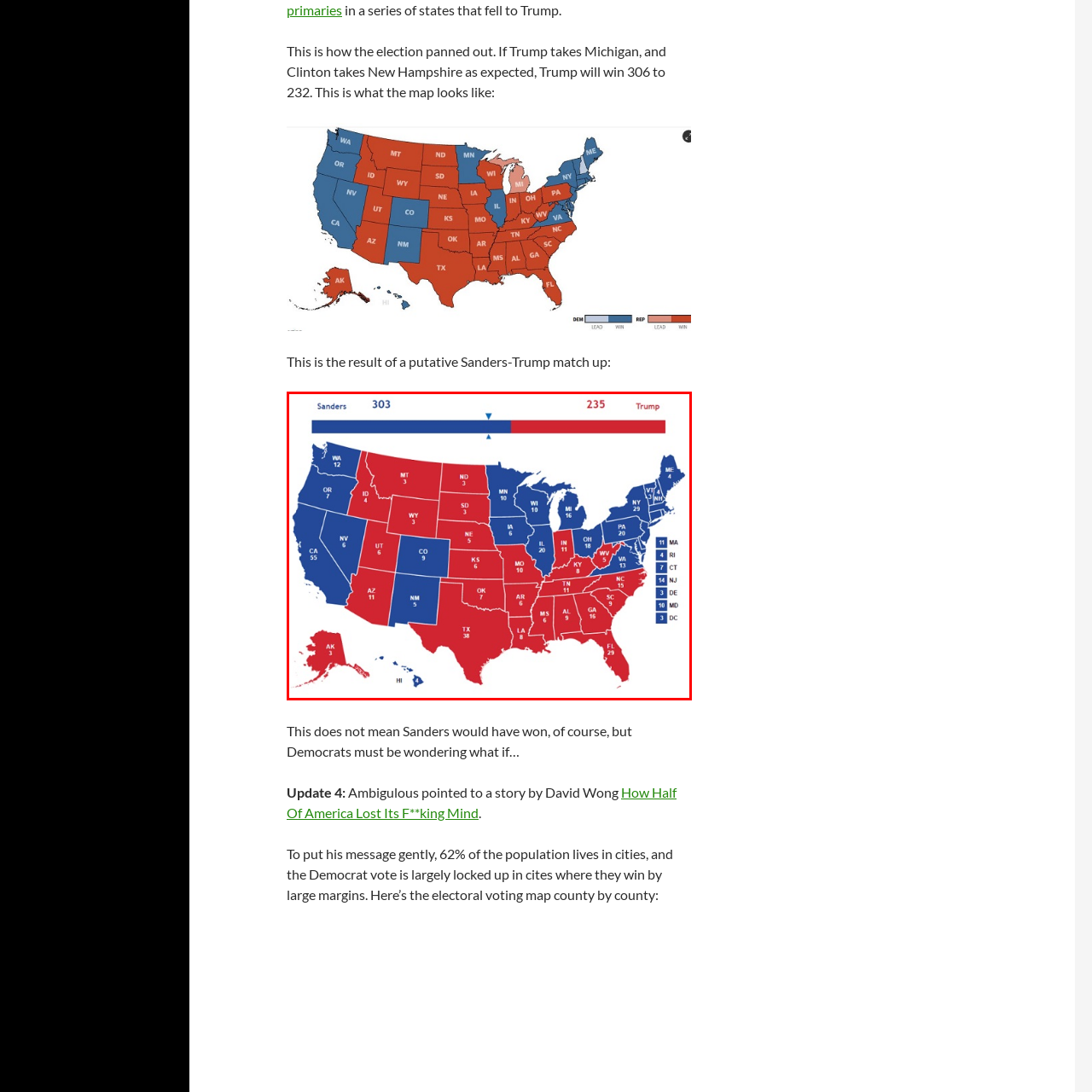Observe the content inside the red rectangle and respond to the question with one word or phrase: 
Which color represents Bernie Sanders' electoral votes?

Blue